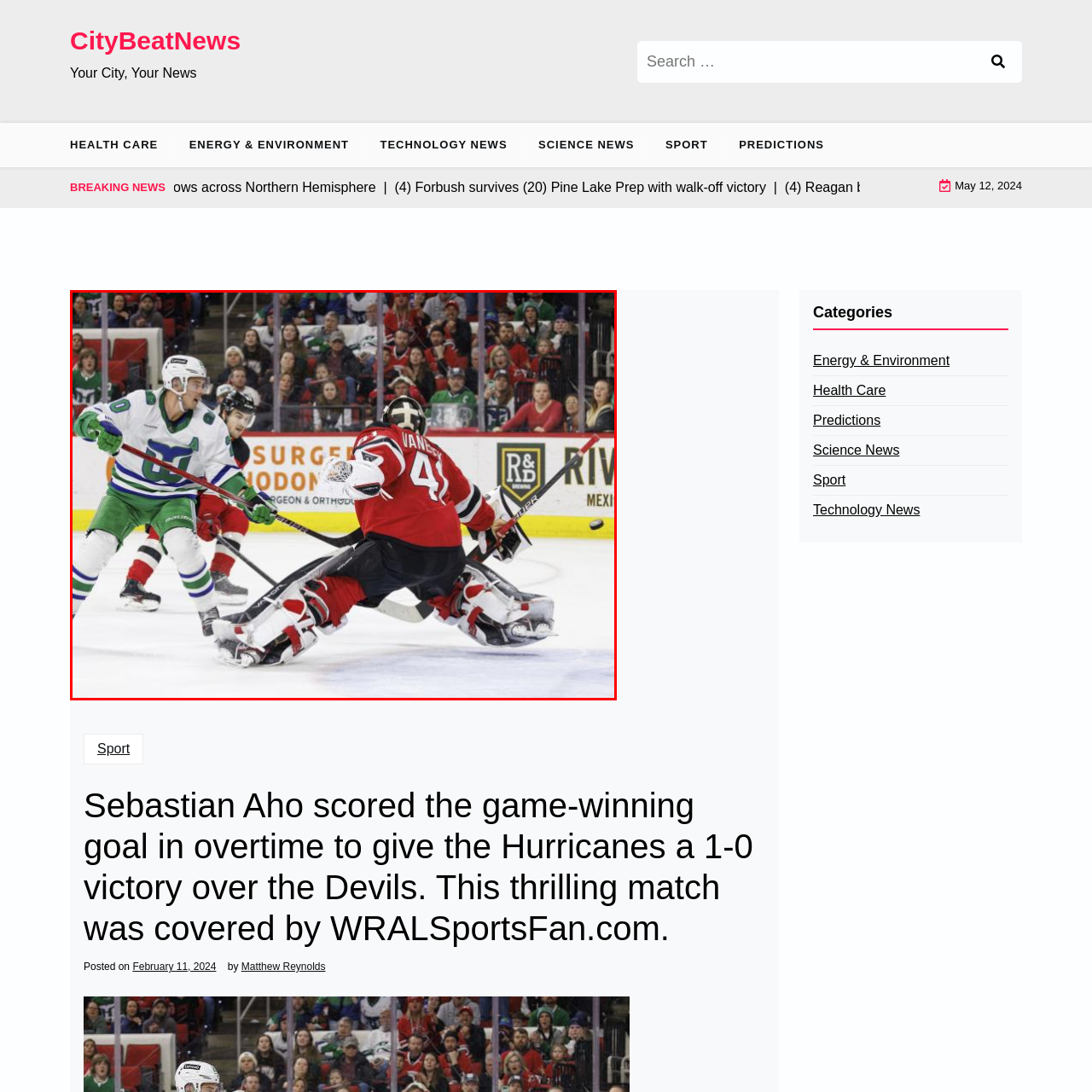Please analyze the elements within the red highlighted area in the image and provide a comprehensive answer to the following question: What is the color of the Hurricanes' uniform?

According to the caption, Sebastian Aho is 'adorned in the vibrant green and blue colors reminiscent of the Hartford Whalers', which implies that the Hurricanes' uniform is a vibrant green and blue color scheme.